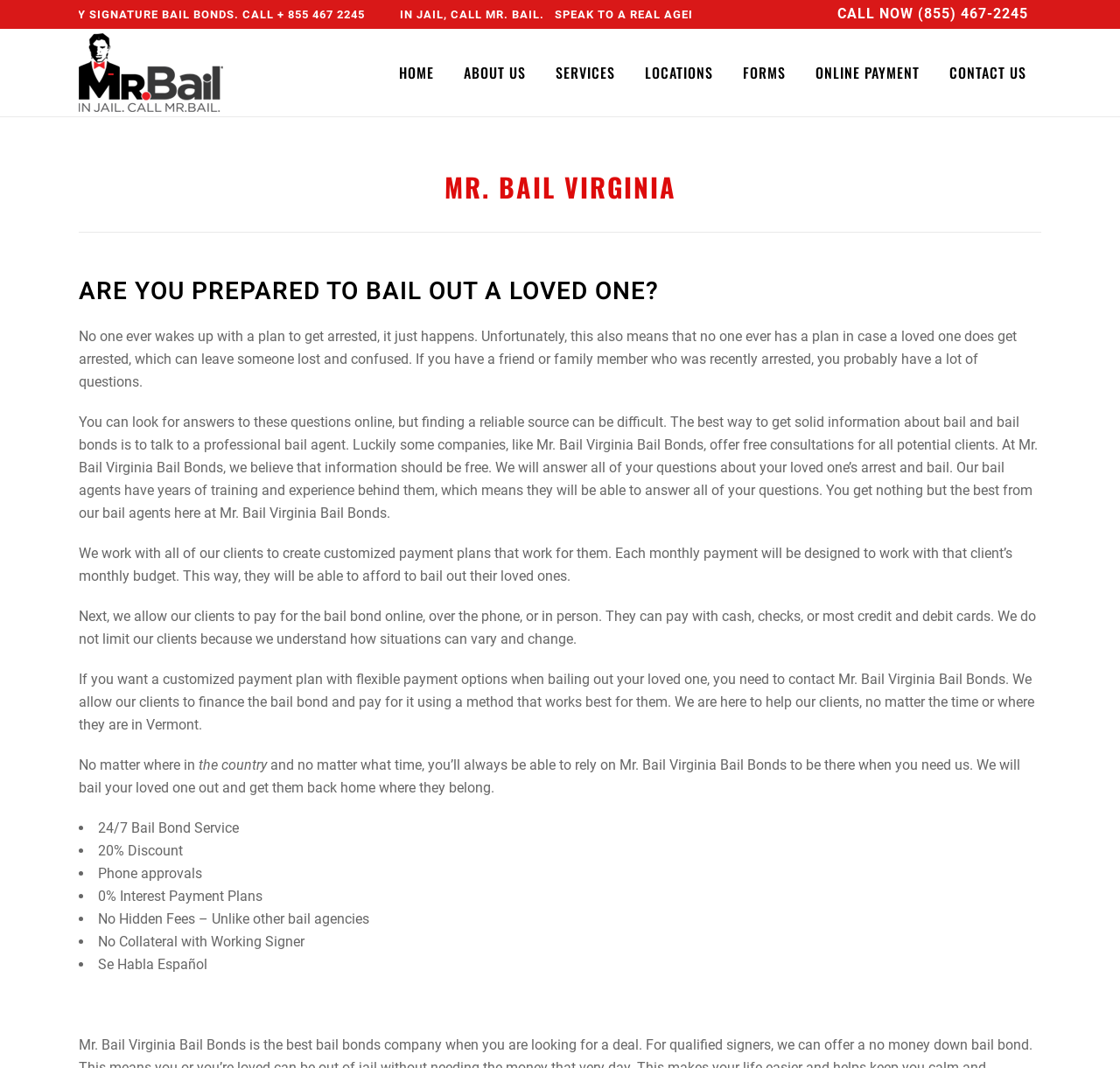What services does the company offer?
Please provide a single word or phrase as your answer based on the image.

Bail bonds